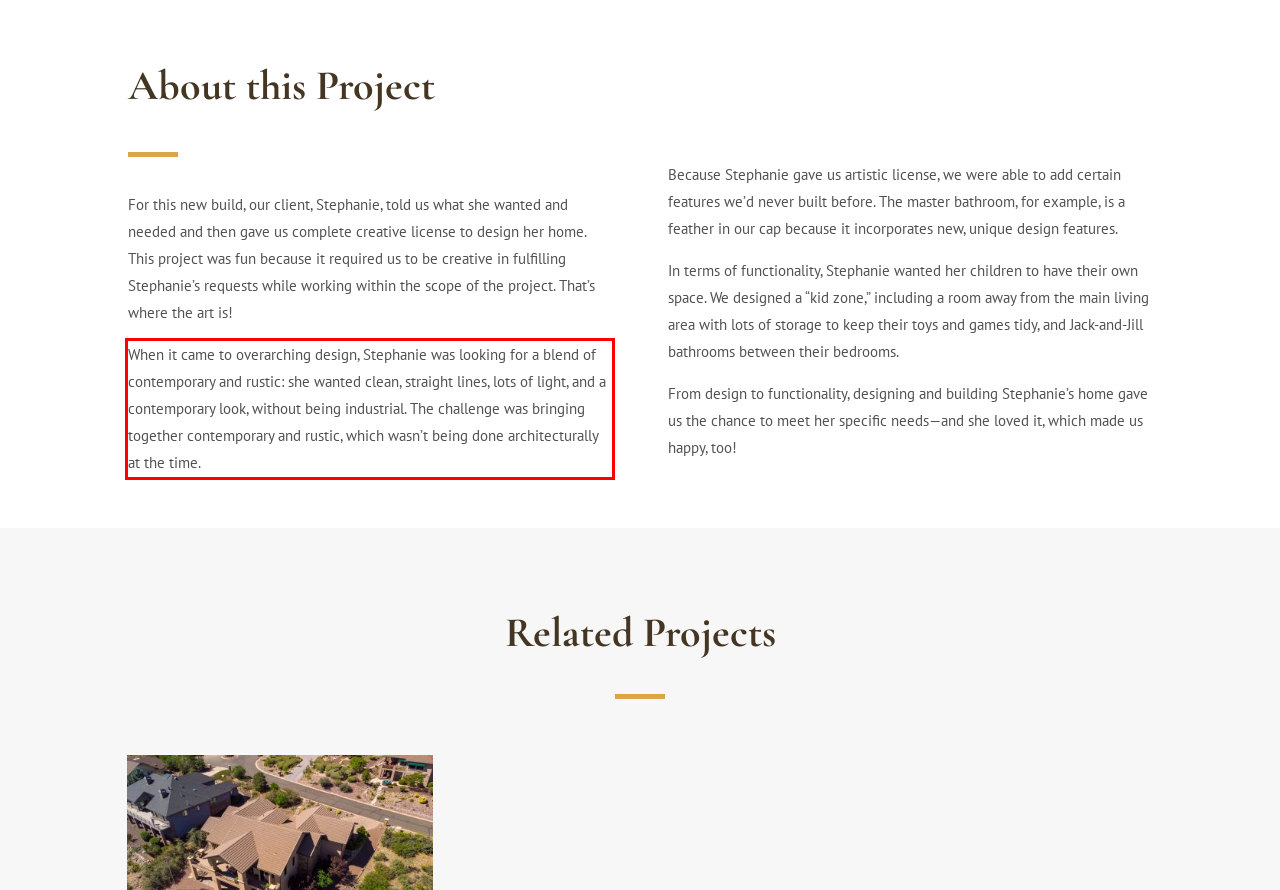Observe the screenshot of the webpage that includes a red rectangle bounding box. Conduct OCR on the content inside this red bounding box and generate the text.

When it came to overarching design, Stephanie was looking for a blend of contemporary and rustic: she wanted clean, straight lines, lots of light, and a contemporary look, without being industrial. The challenge was bringing together contemporary and rustic, which wasn’t being done architecturally at the time.